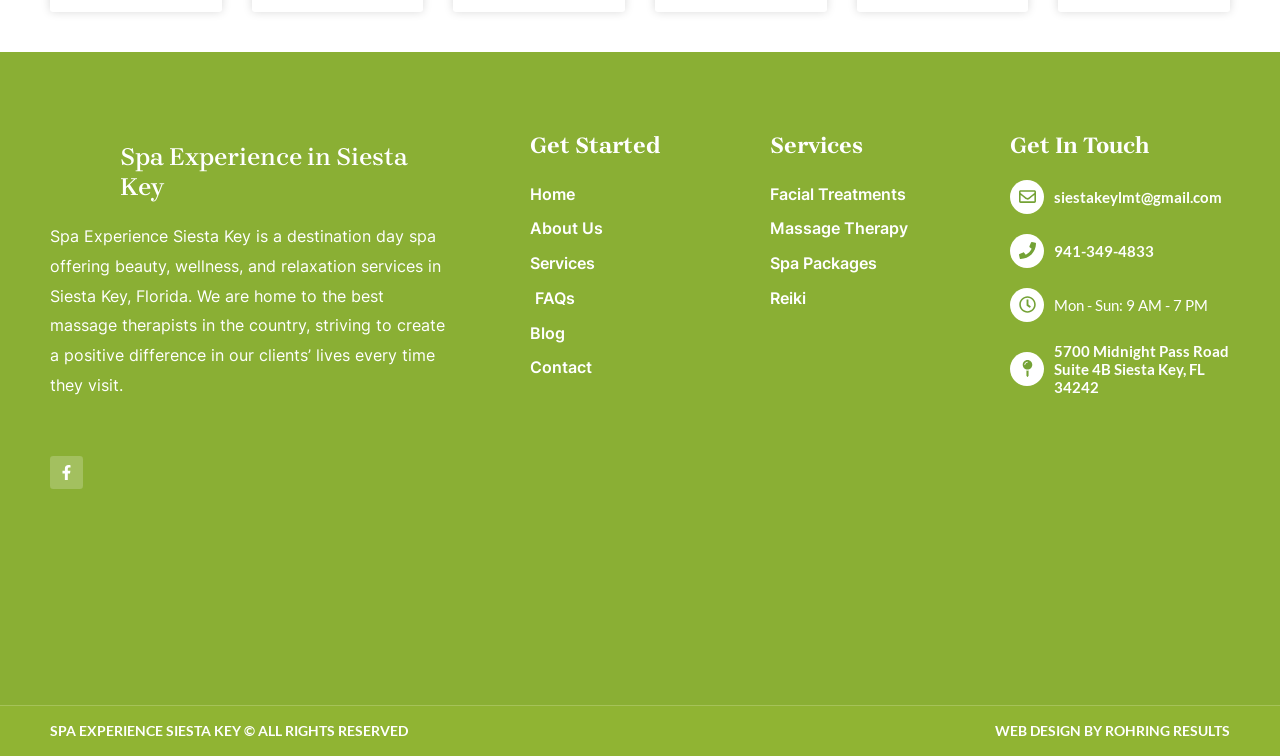Please examine the image and answer the question with a detailed explanation:
What is the email address of the spa?

The email address of the spa can be found in the section with the heading 'Get In Touch'. The email address is mentioned as a link with the text 'siestakeylmt@gmail.com'.